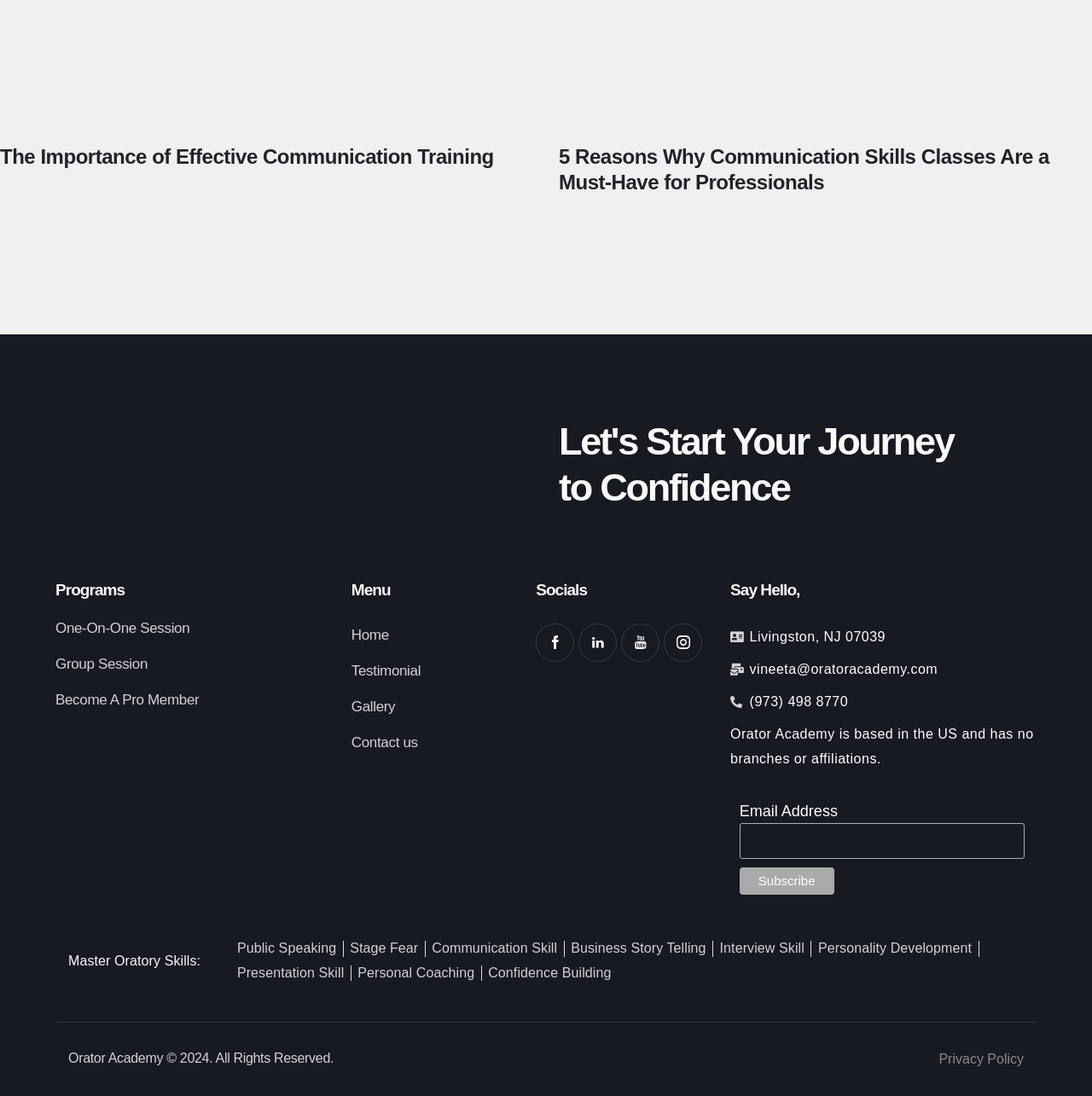What is the name of the academy?
Give a one-word or short-phrase answer derived from the screenshot.

Orator Academy